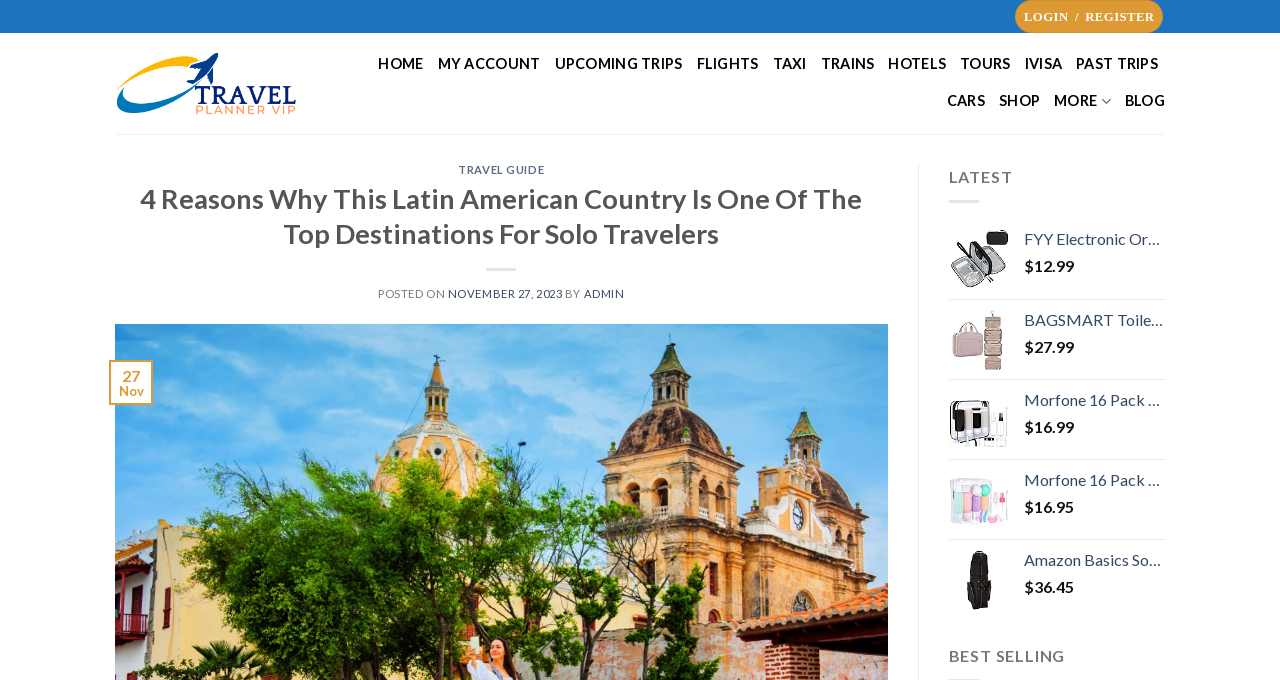Provide a brief response in the form of a single word or phrase:
What is the name of the travel website?

Travelplannervip